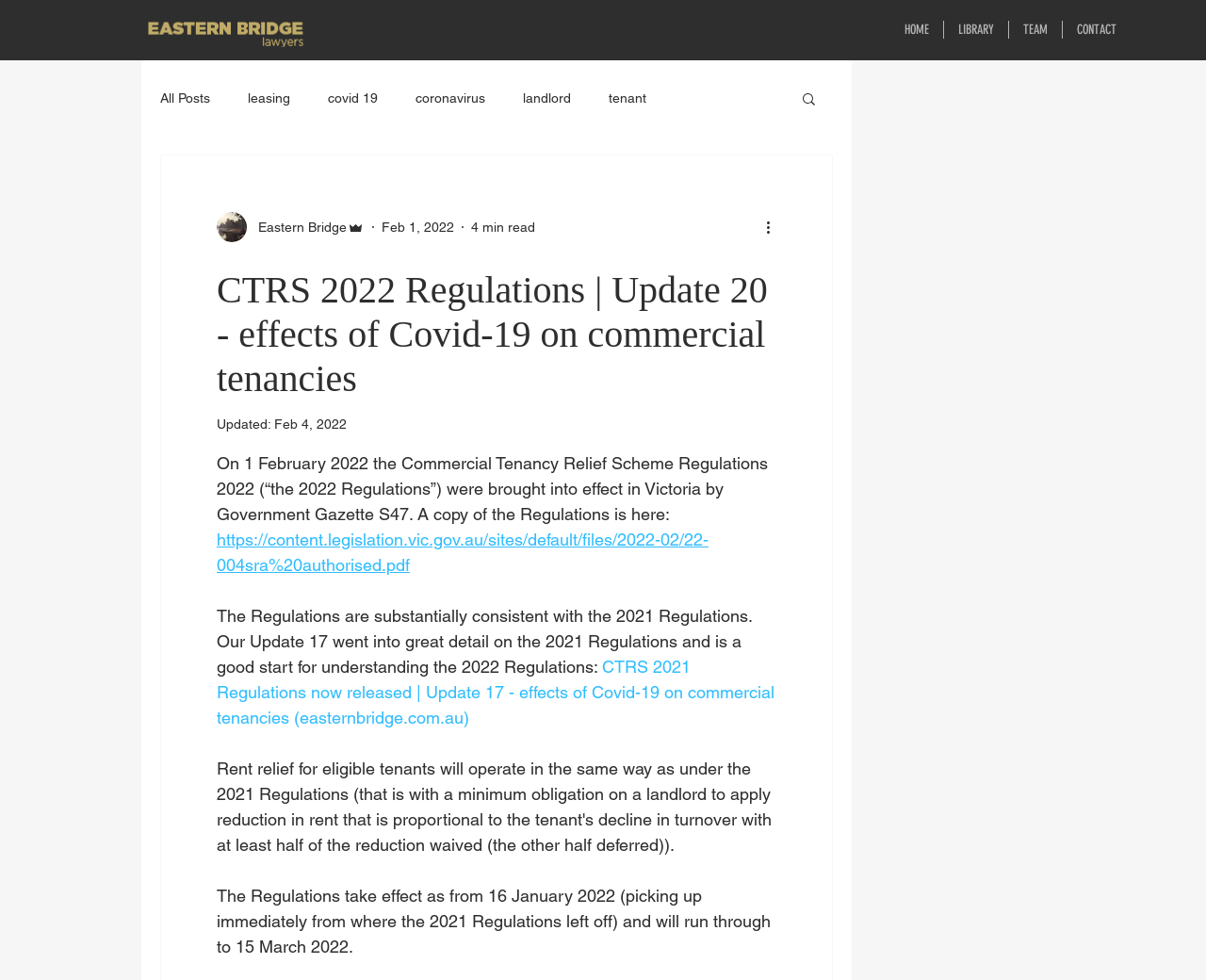Can you give a detailed response to the following question using the information from the image? How many links are there in the navigation 'blog'?

I counted the links under the navigation 'blog' which are 'All Posts', 'leasing', 'covid 19', 'coronavirus', 'landlord', 'tenant', and 'commercial property', so there are 7 links in total.